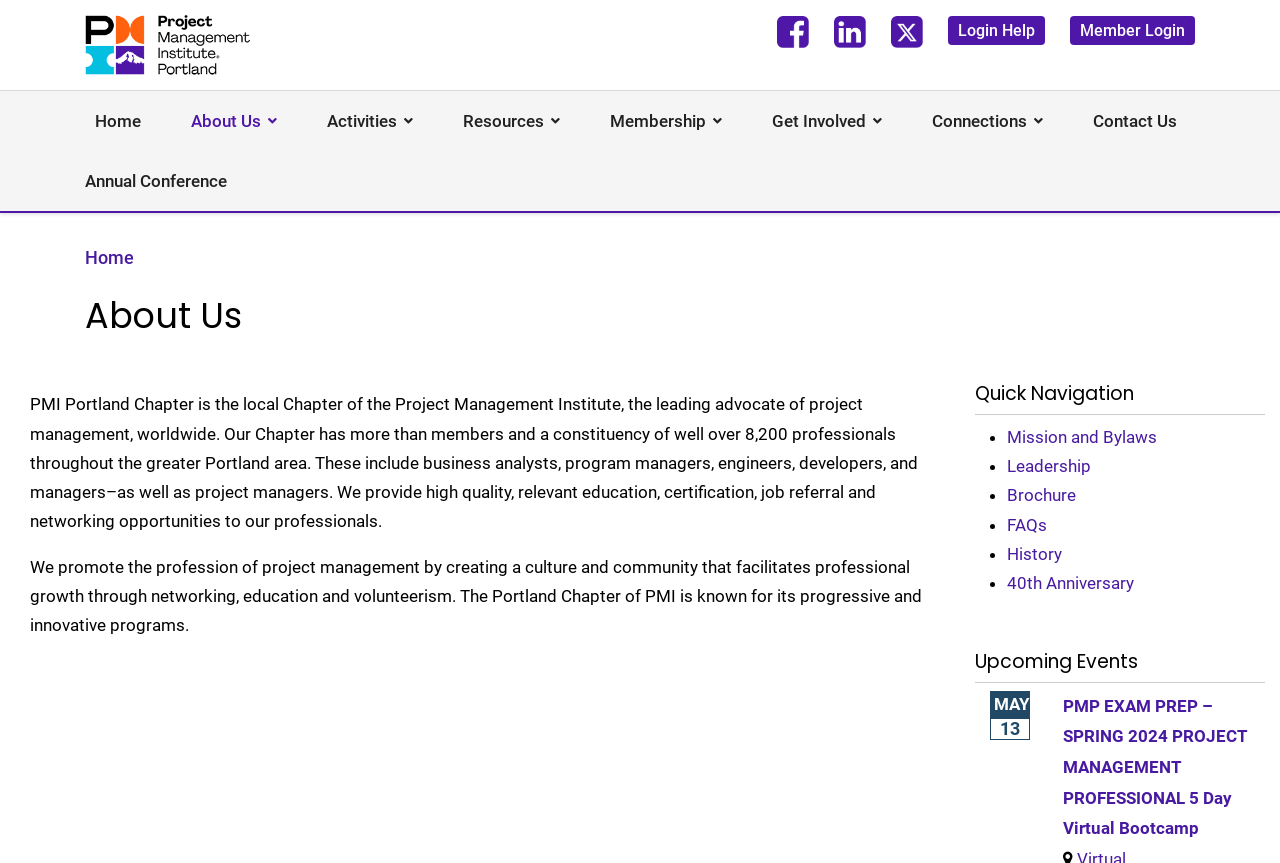Answer the following inquiry with a single word or phrase:
What is the topic of the upcoming event on May 13?

PMP EXAM PREP